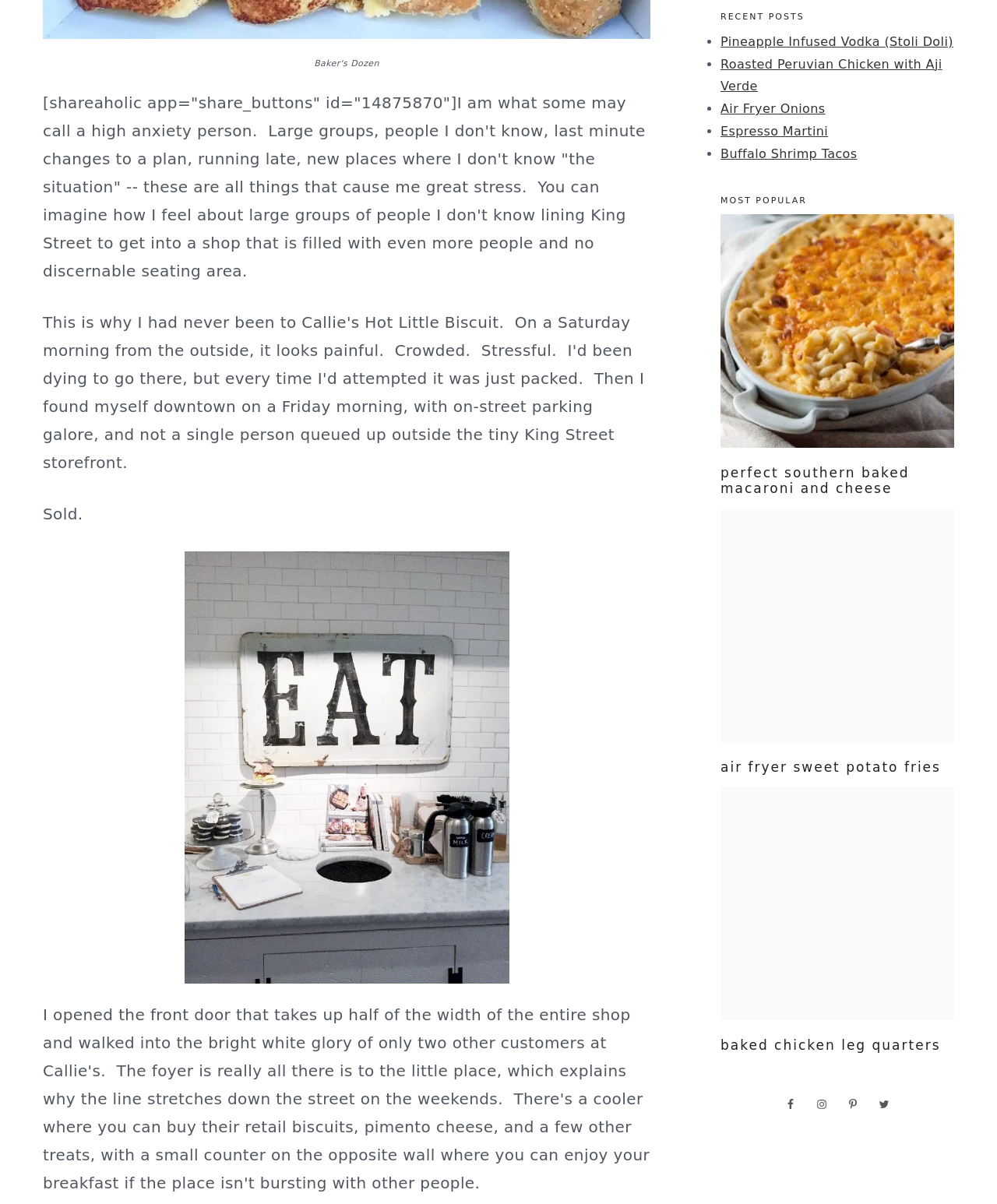Determine the bounding box coordinates of the clickable area required to perform the following instruction: "View the image of Southern Baked Macaroni and Cheese". The coordinates should be represented as four float numbers between 0 and 1: [left, top, right, bottom].

[0.723, 0.178, 0.957, 0.372]